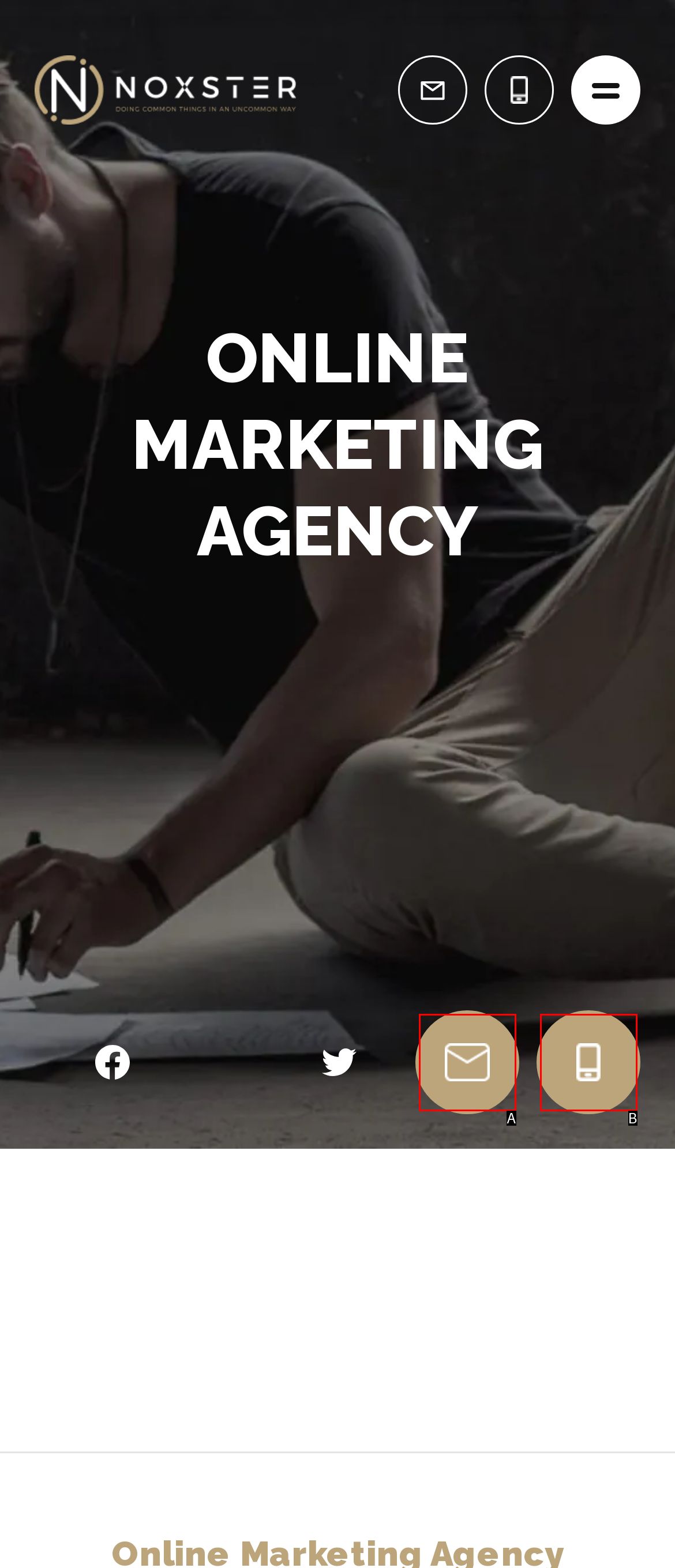Find the option that fits the given description: 310-596-4244
Answer with the letter representing the correct choice directly.

B